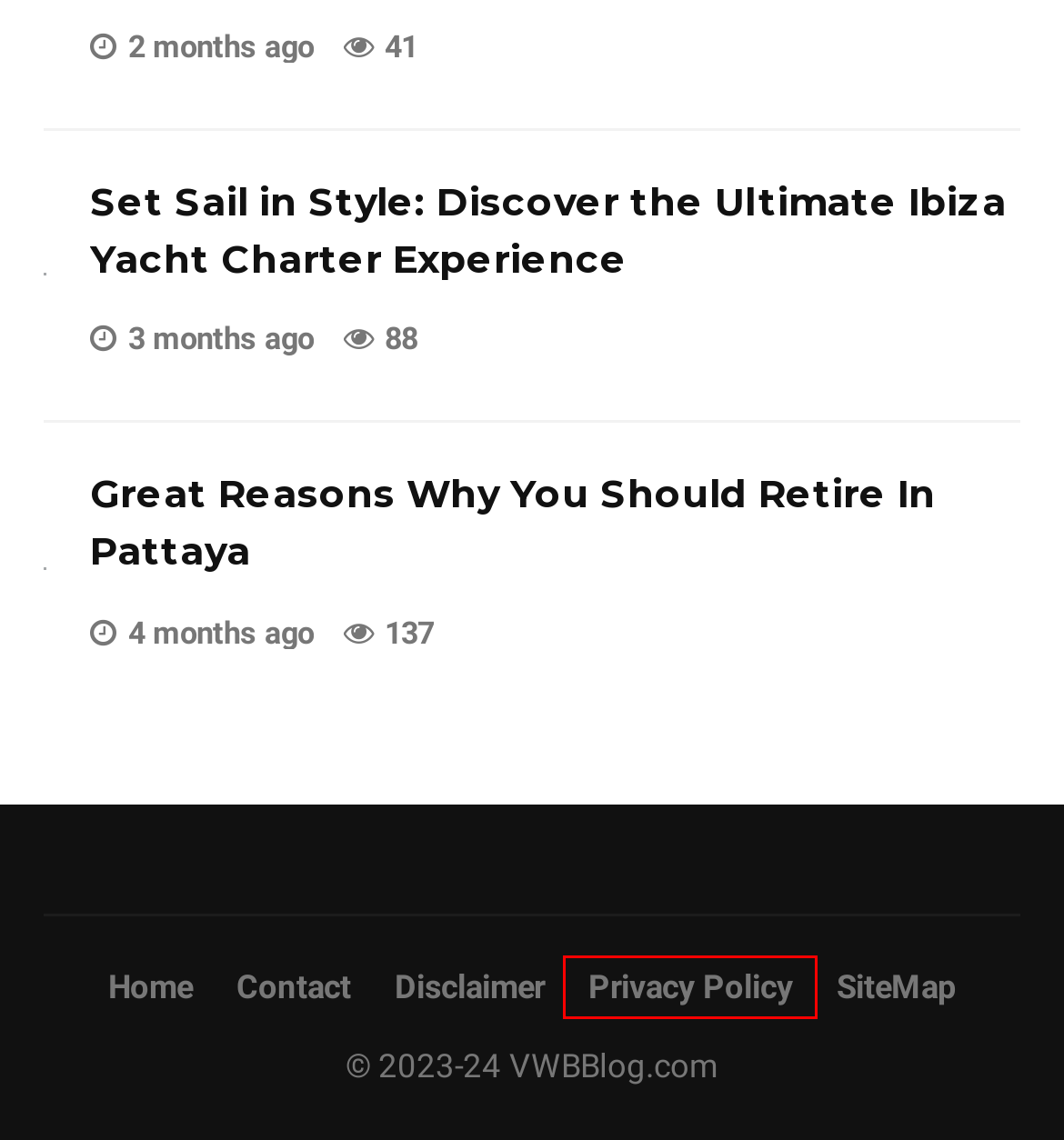You have a screenshot of a webpage with a red bounding box around an element. Choose the best matching webpage description that would appear after clicking the highlighted element. Here are the candidates:
A. Privacy Policy - VWB Blog
B. Set Sail in Style: Discover the Ultimate Ibiza Yacht Charter Experience - VWB Blog
C. 2024 Cost of a Wood-Burning Fireplace - Estimates and Prices Paid
D. Great Reasons Why You Should Retire In Pattaya - VWB Blog
E. Contact - VWB Blog
F. SiteMap - VWB Blog
G. Disclaimer - VWB Blog
H. Meaning of Käätjä – Dive in to the true Info - VWB Blog

A